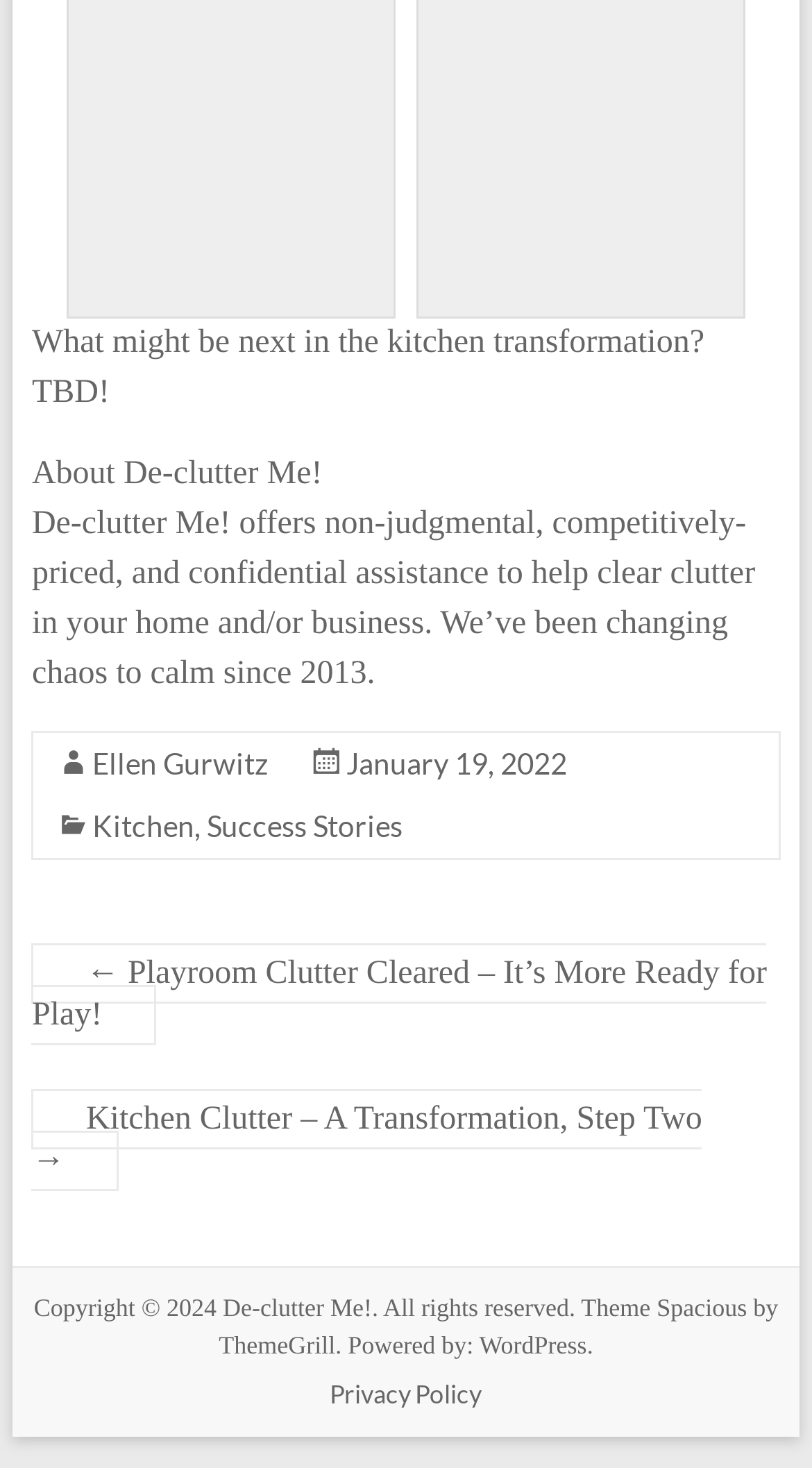What is the name of the company? Look at the image and give a one-word or short phrase answer.

De-clutter Me!